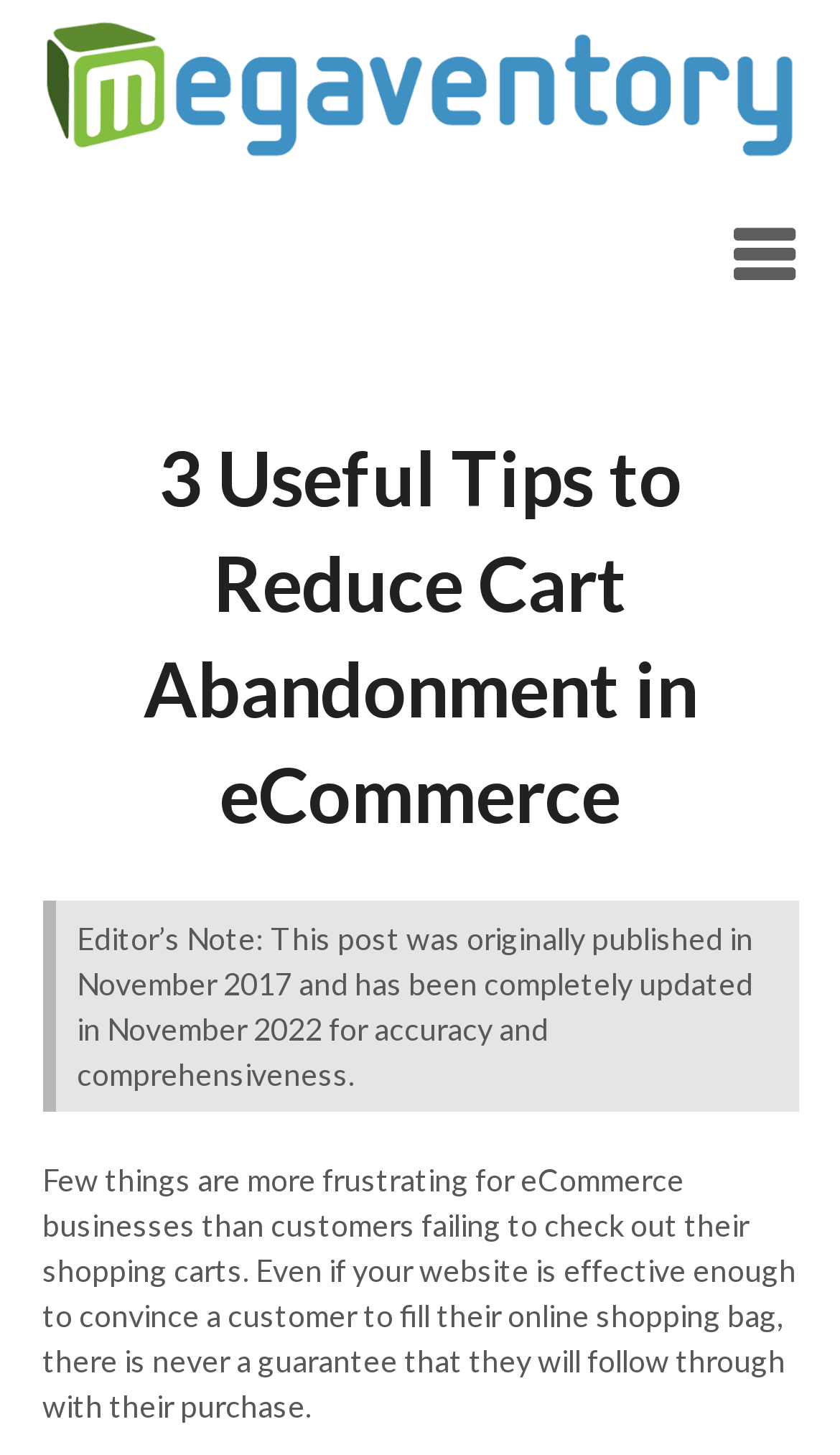Consider the image and give a detailed and elaborate answer to the question: 
What is the blog name?

The blog name can be found at the top left corner of the webpage, where there is a link with the text 'The Megaventory Blog' and an accompanying image.